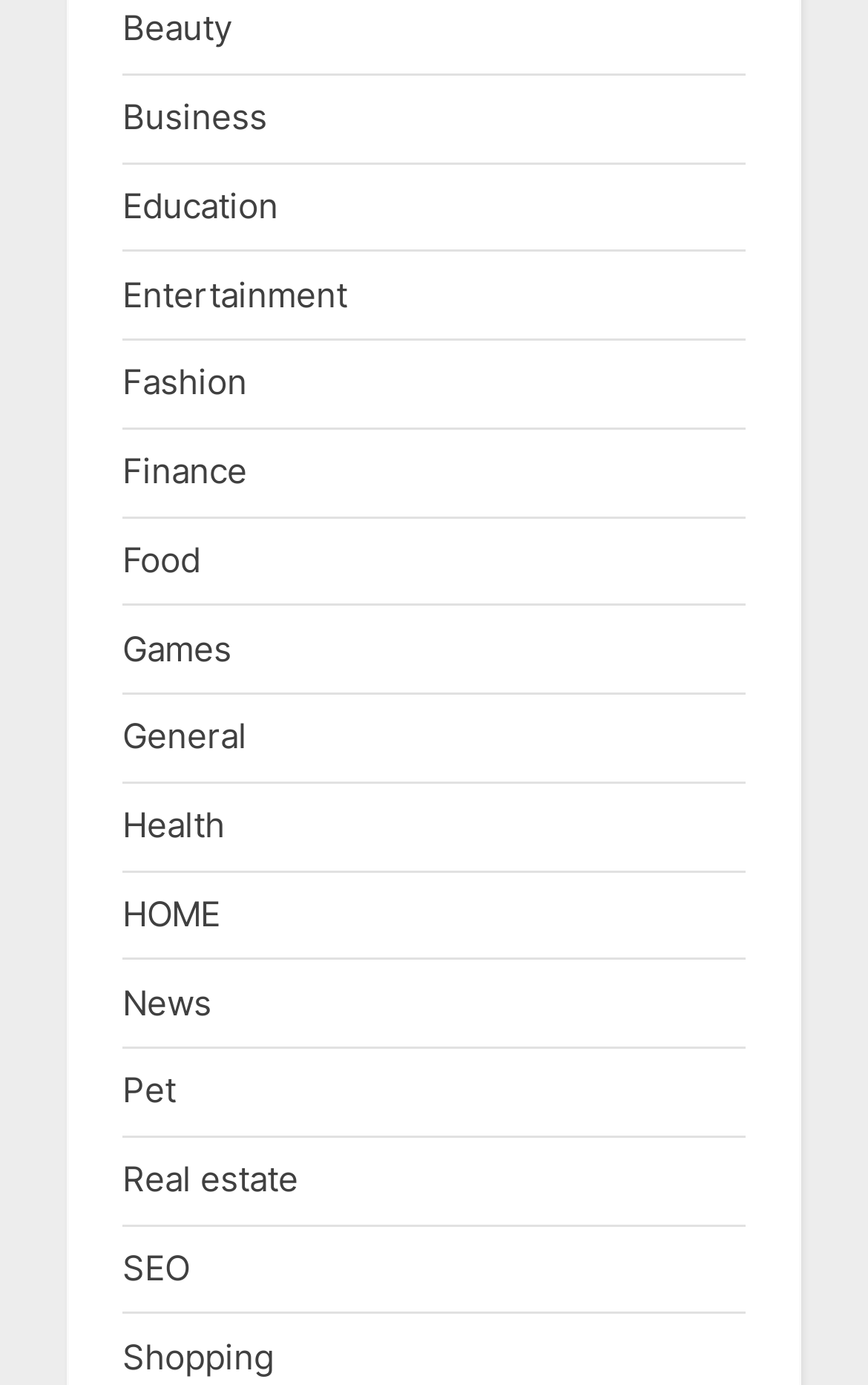Are there any categories related to food?
Based on the screenshot, respond with a single word or phrase.

Yes